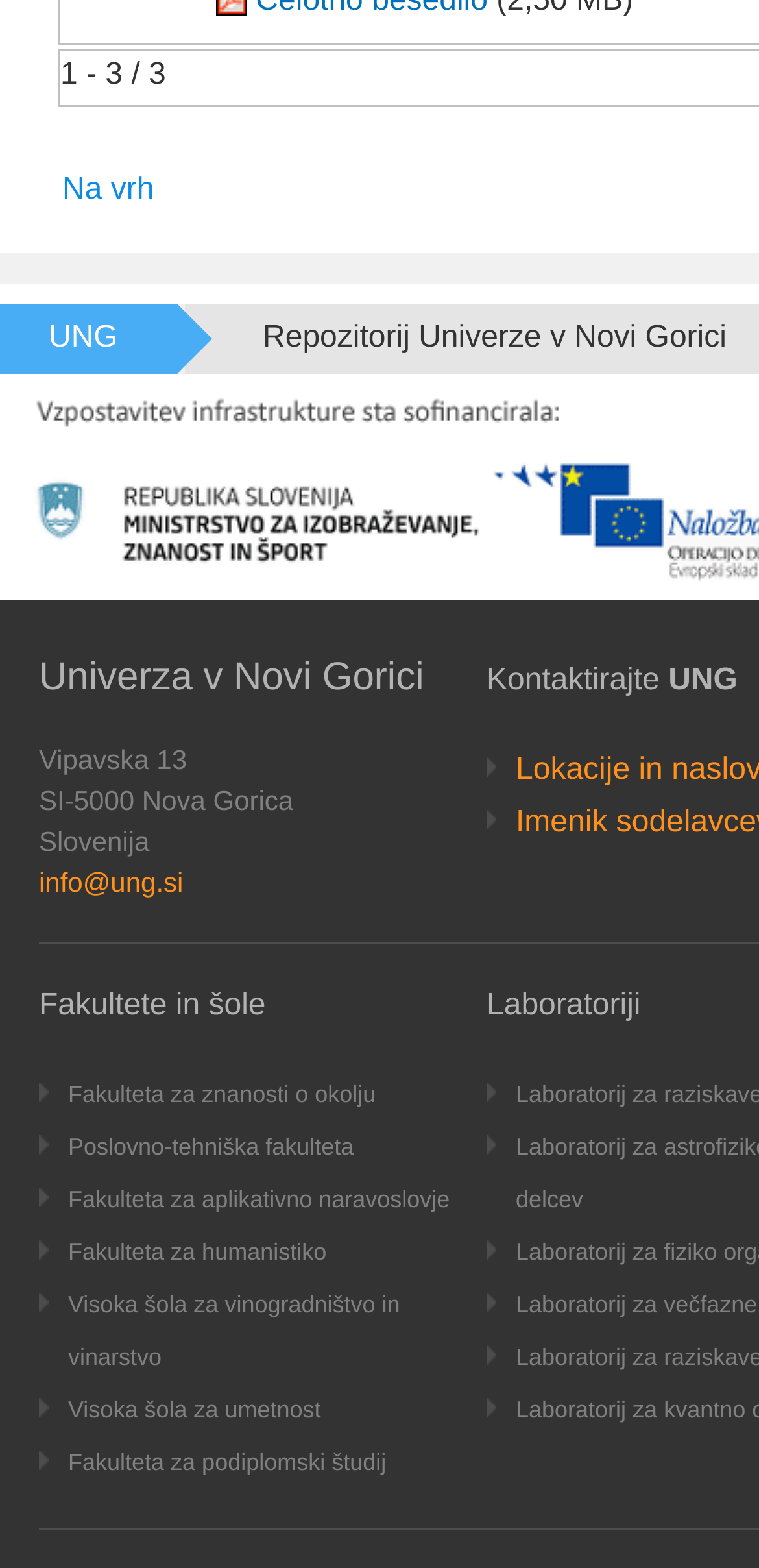Identify the bounding box for the UI element described as: "Repozitorij Univerze v Novi Gorici". Ensure the coordinates are four float numbers between 0 and 1, formatted as [left, top, right, bottom].

[0.172, 0.205, 0.962, 0.227]